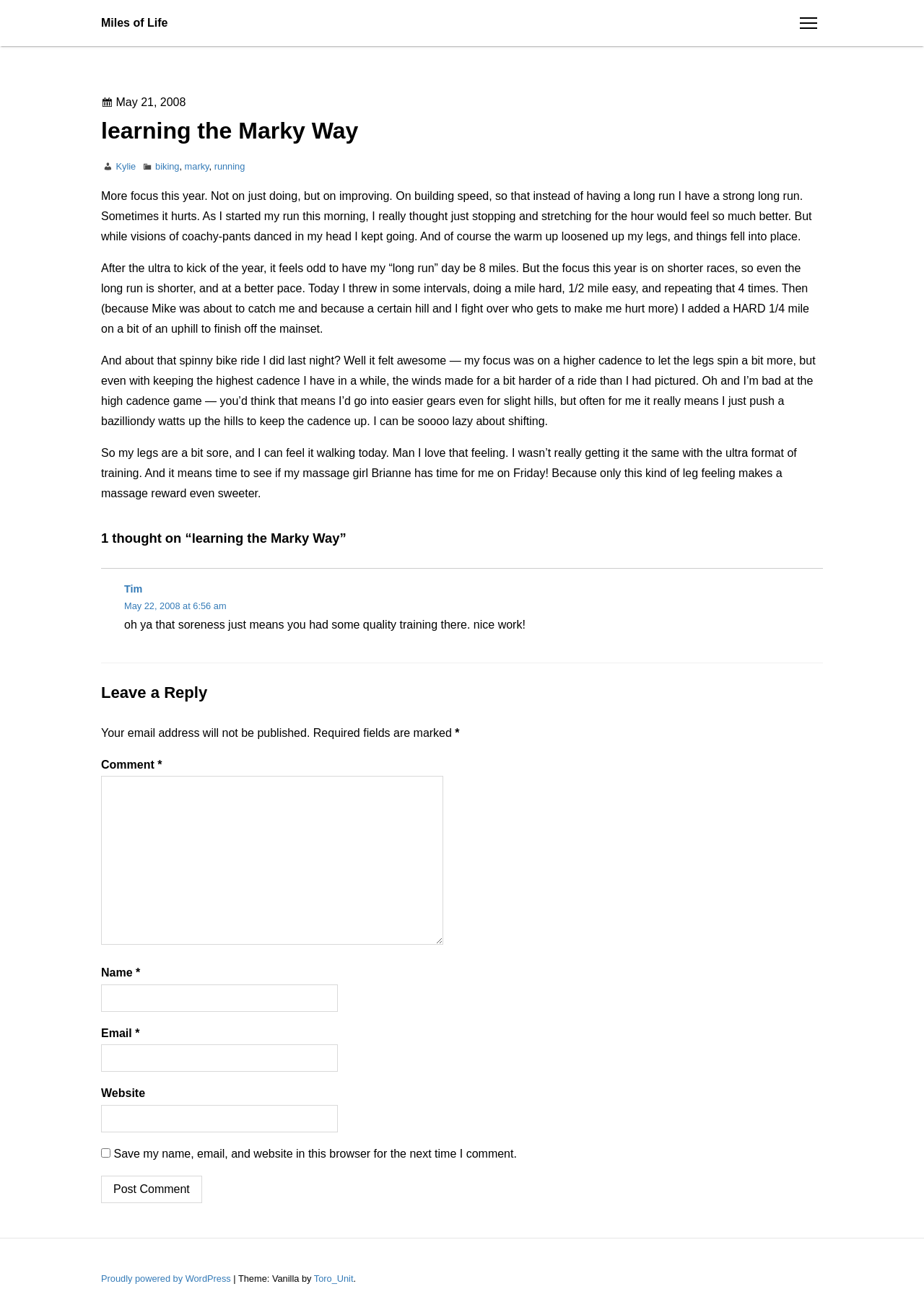What is the author of the blog post?
Provide an in-depth and detailed answer to the question.

The author of the blog post can be found in the header section of the article, where it says 'Author' followed by a link to 'Kylie'.